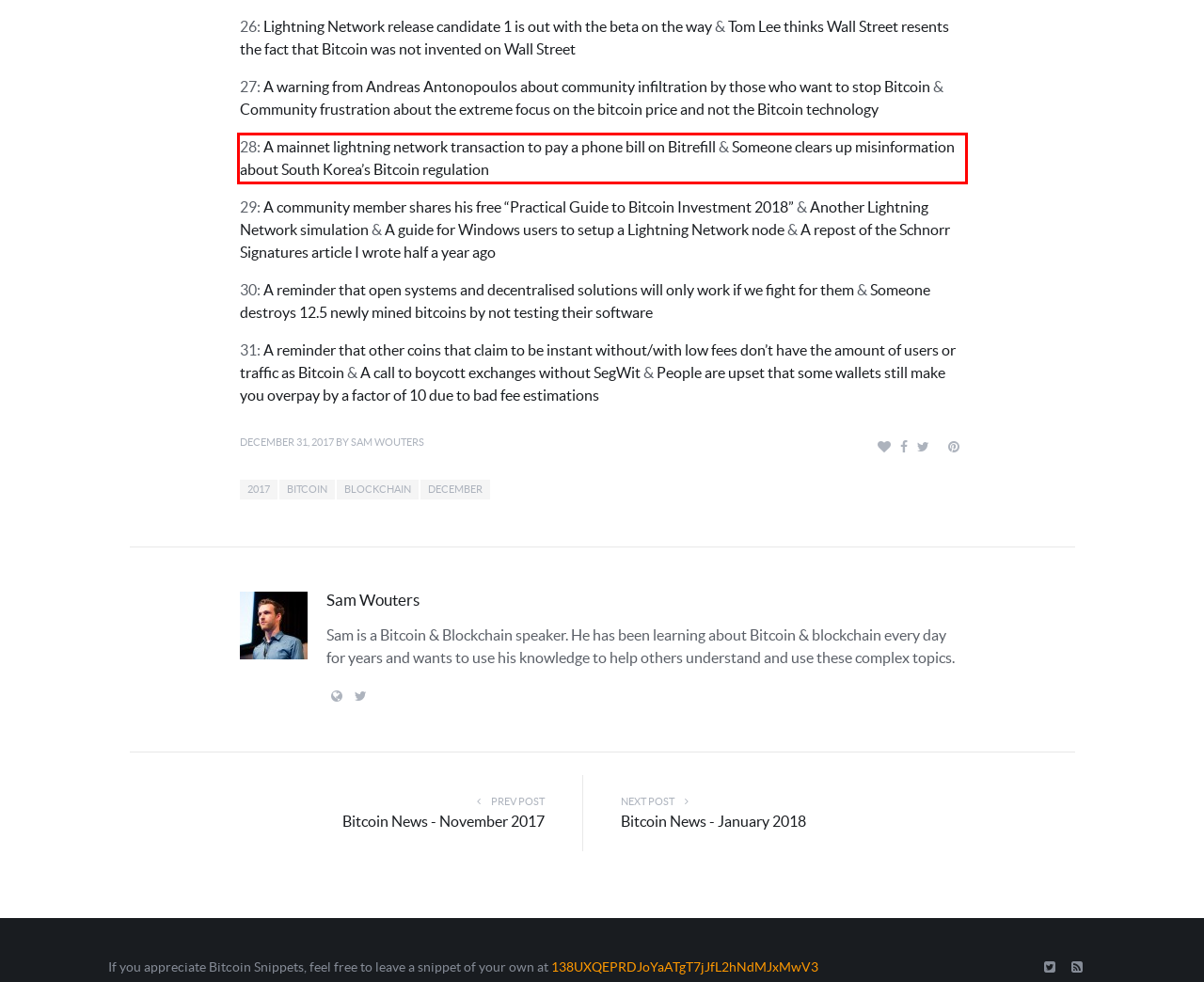Please extract the text content from the UI element enclosed by the red rectangle in the screenshot.

28: A mainnet lightning network transaction to pay a phone bill on Bitrefill & Someone clears up misinformation about South Korea’s Bitcoin regulation